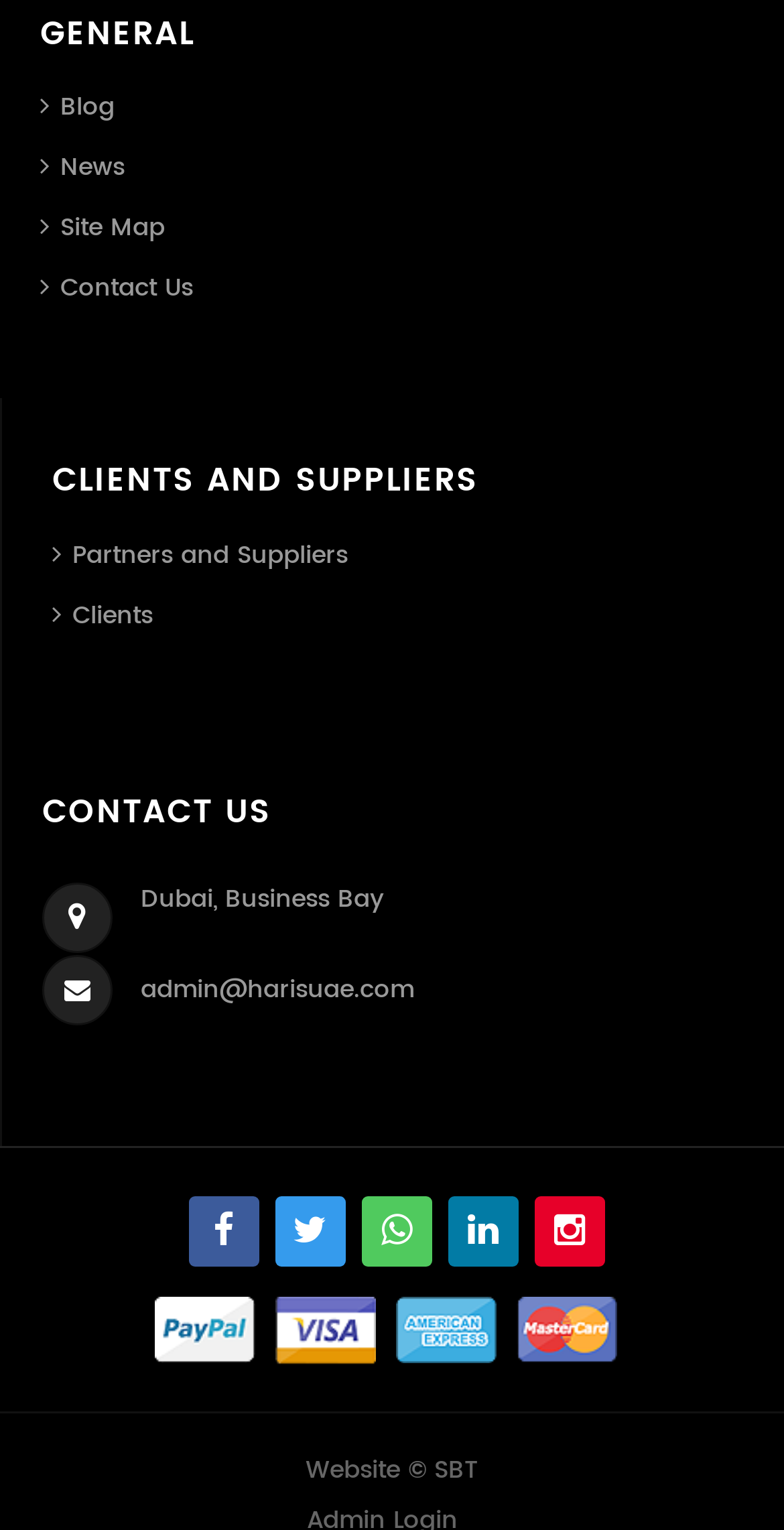How many main navigation links are there?
Based on the screenshot, answer the question with a single word or phrase.

5